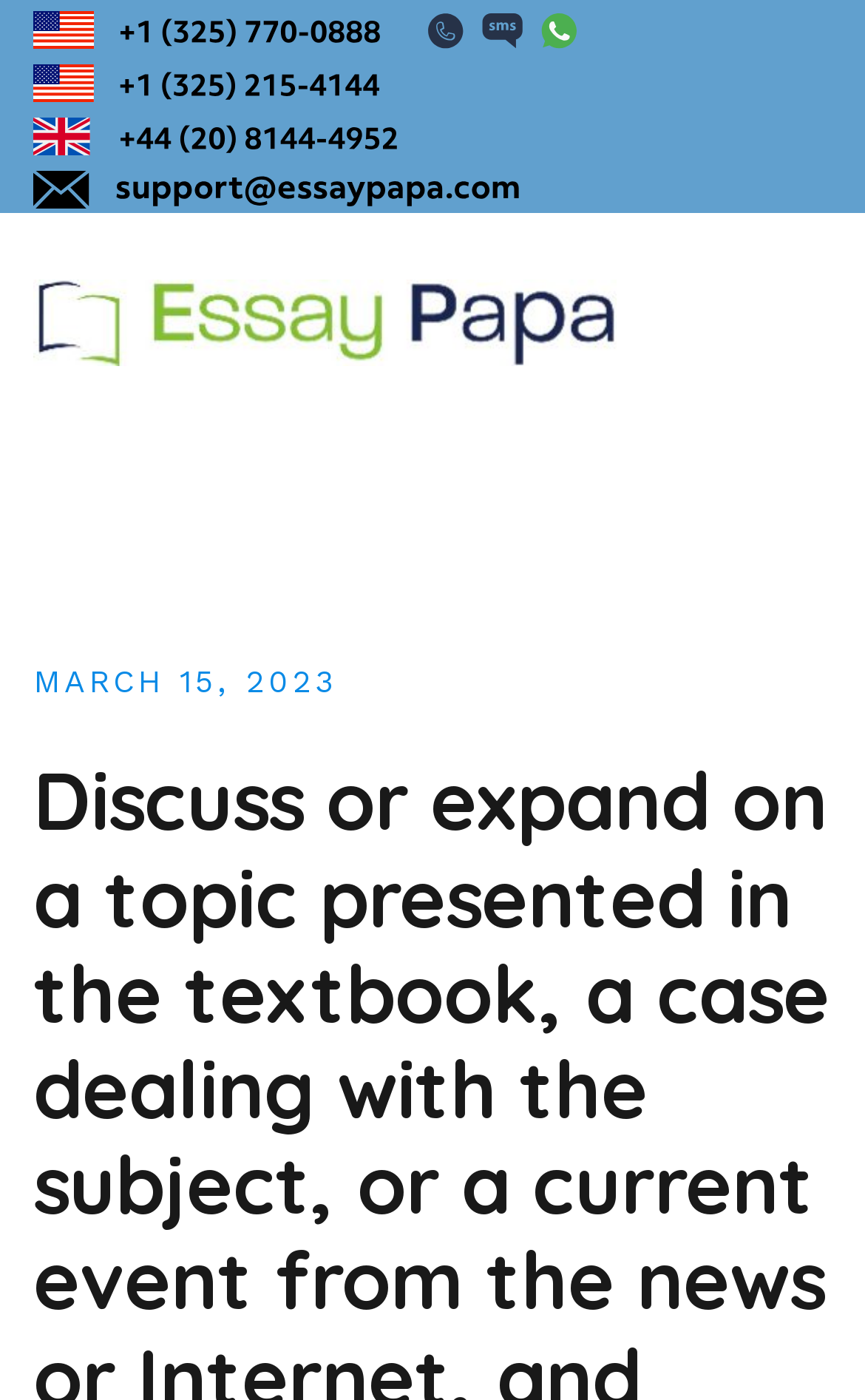Find the bounding box of the element with the following description: "Toggle mobile menu". The coordinates must be four float numbers between 0 and 1, formatted as [left, top, right, bottom].

[0.859, 0.209, 0.962, 0.256]